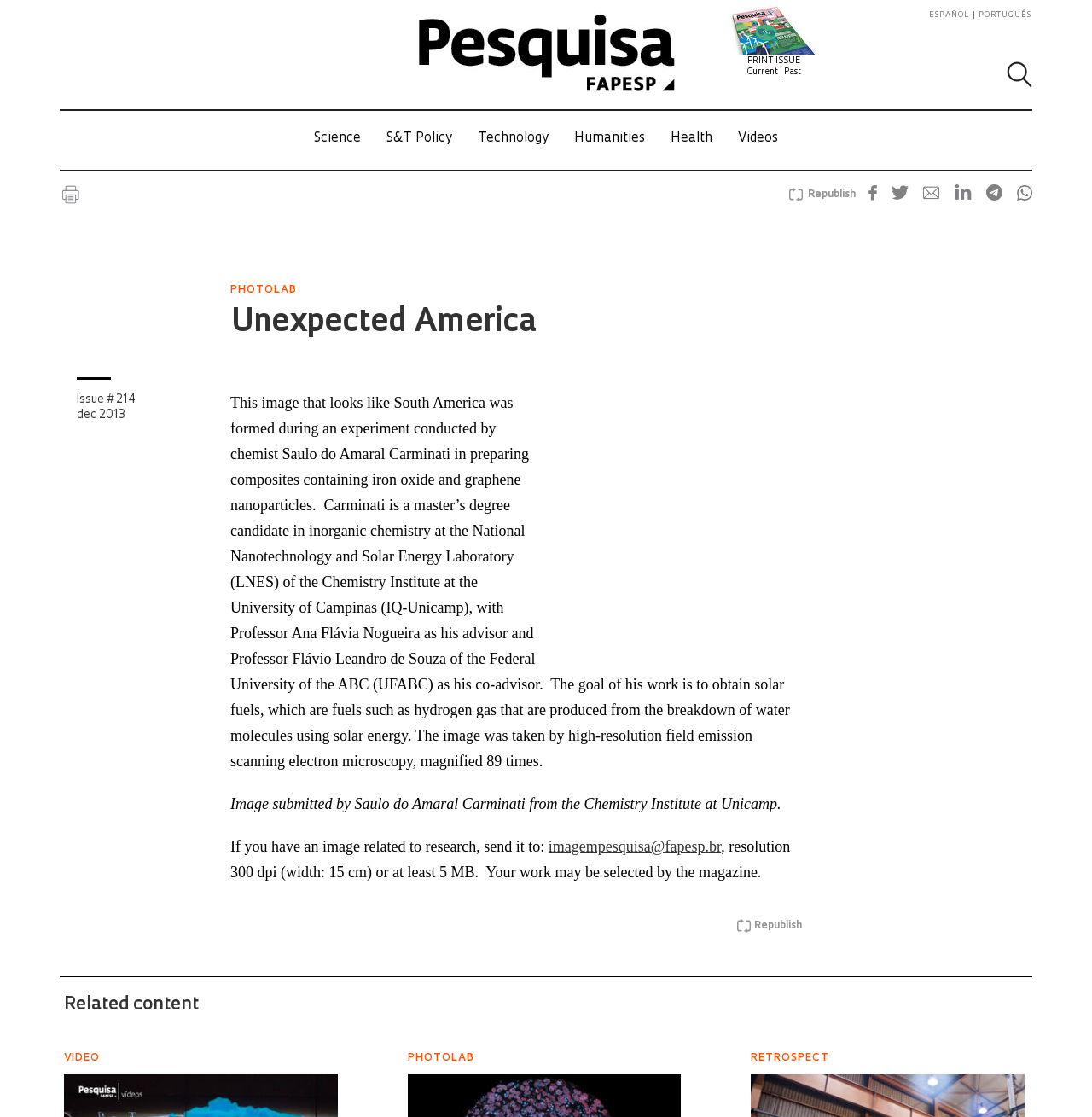Kindly respond to the following question with a single word or a brief phrase: 
What is the magnification of the image taken by high-resolution field emission scanning electron microscopy?

89 times